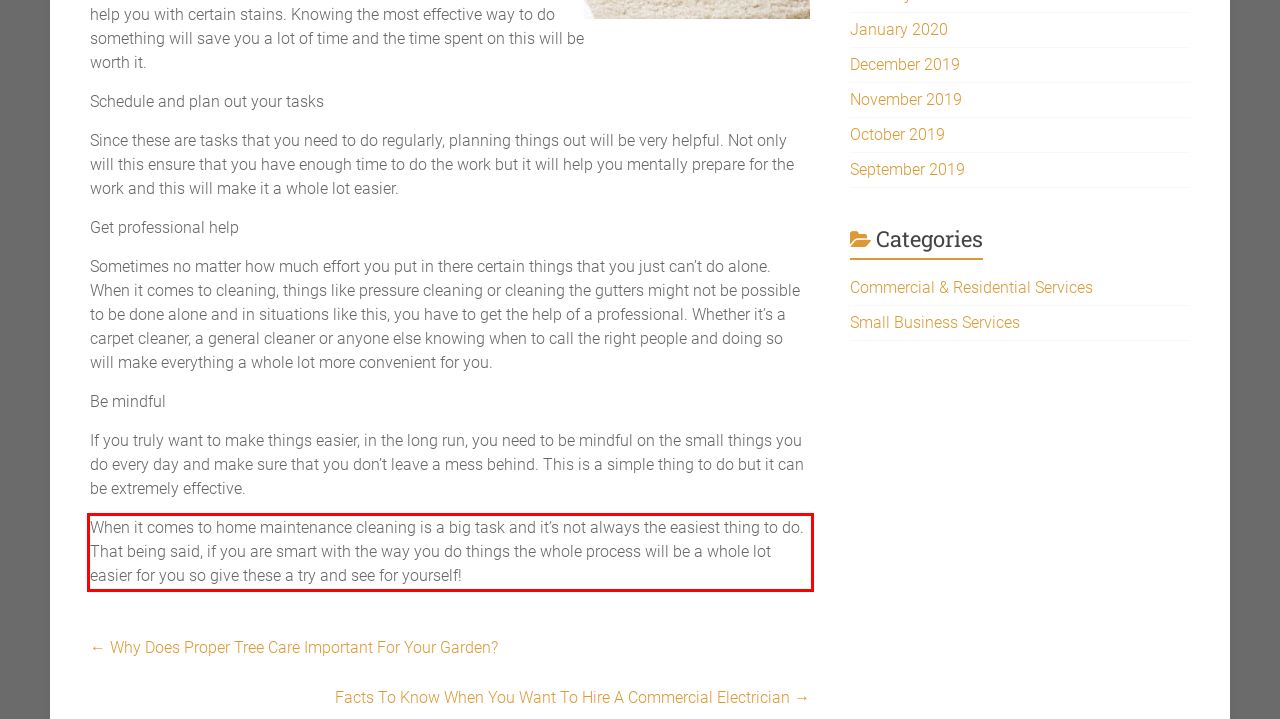Please examine the webpage screenshot and extract the text within the red bounding box using OCR.

When it comes to home maintenance cleaning is a big task and it’s not always the easiest thing to do. That being said, if you are smart with the way you do things the whole process will be a whole lot easier for you so give these a try and see for yourself!